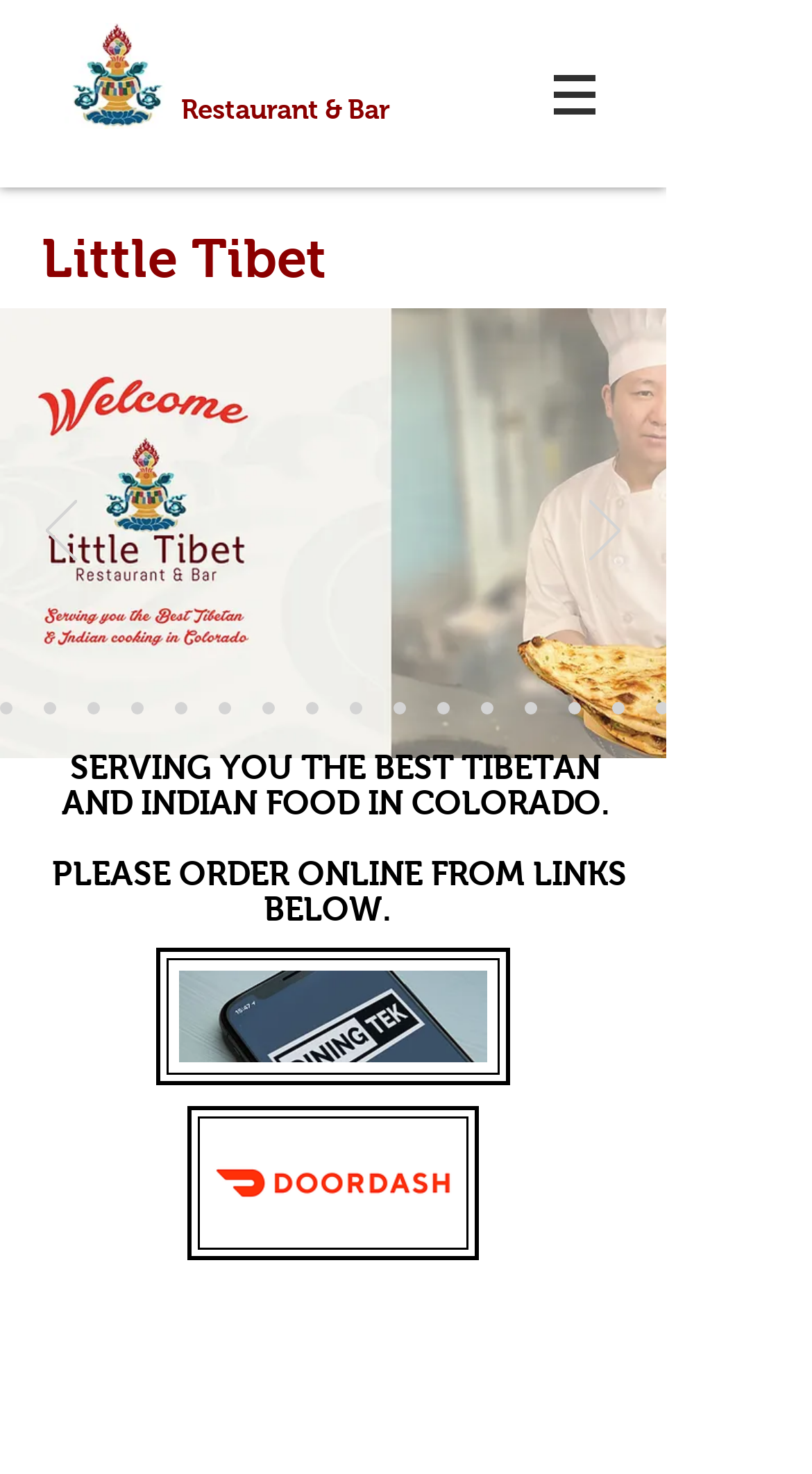Find the bounding box coordinates for the area you need to click to carry out the instruction: "Click the 'Previous' button". The coordinates should be four float numbers between 0 and 1, indicated as [left, top, right, bottom].

[0.056, 0.339, 0.095, 0.385]